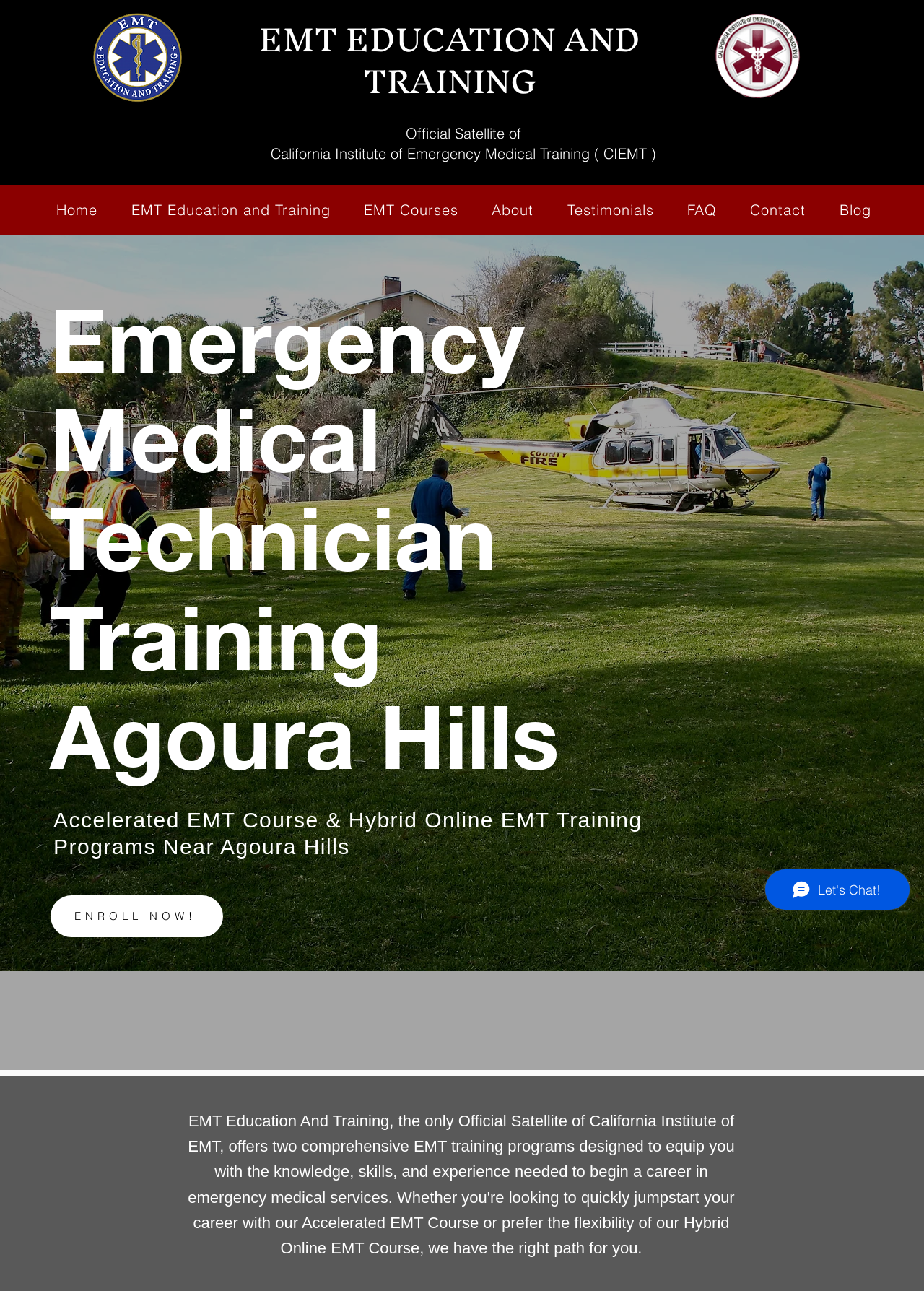Please answer the following query using a single word or phrase: 
What is the logo of the website?

EMTEAT